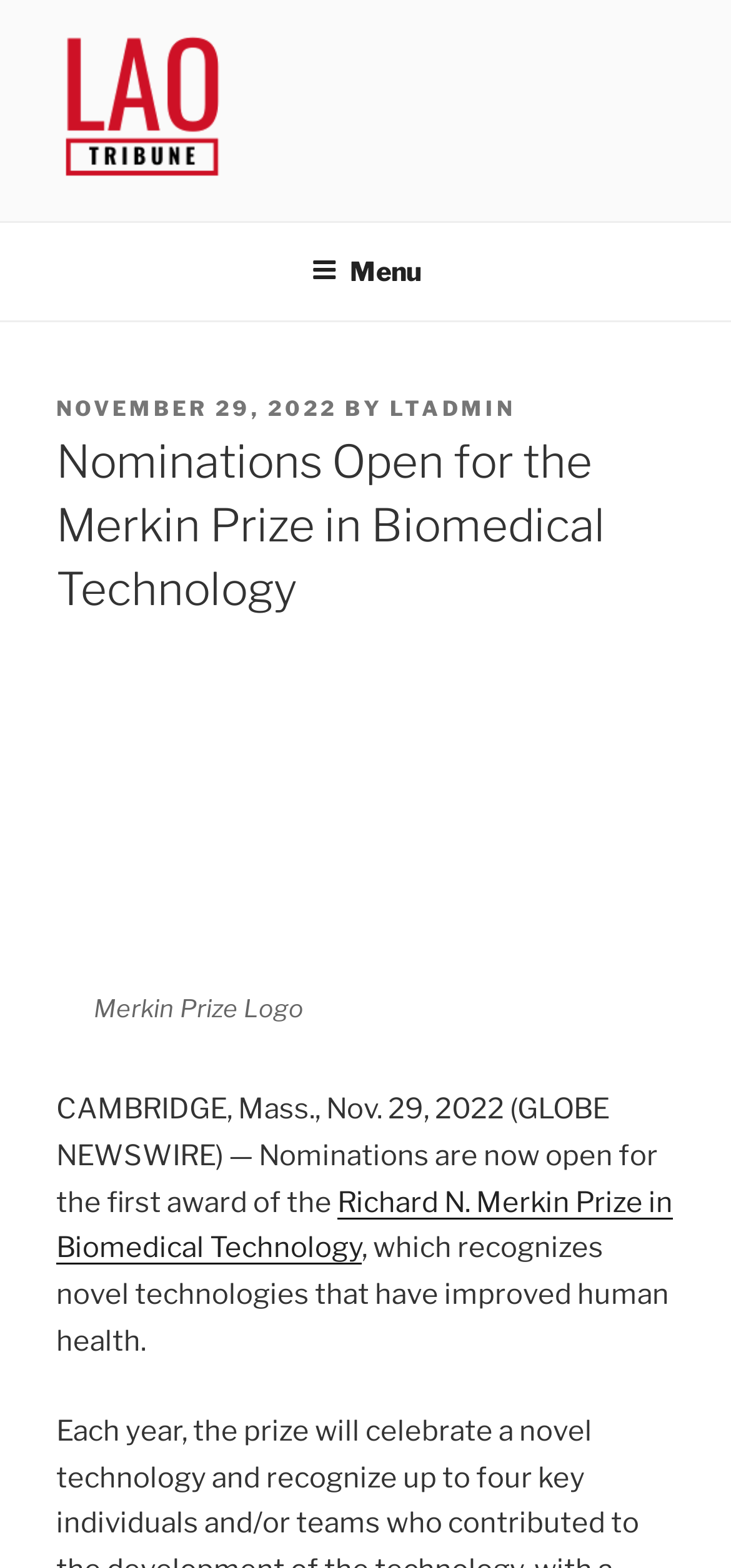Based on the element description: "parent_node: Merkin Prize Logo", identify the bounding box coordinates for this UI element. The coordinates must be four float numbers between 0 and 1, listed as [left, top, right, bottom].

[0.128, 0.584, 0.897, 0.604]